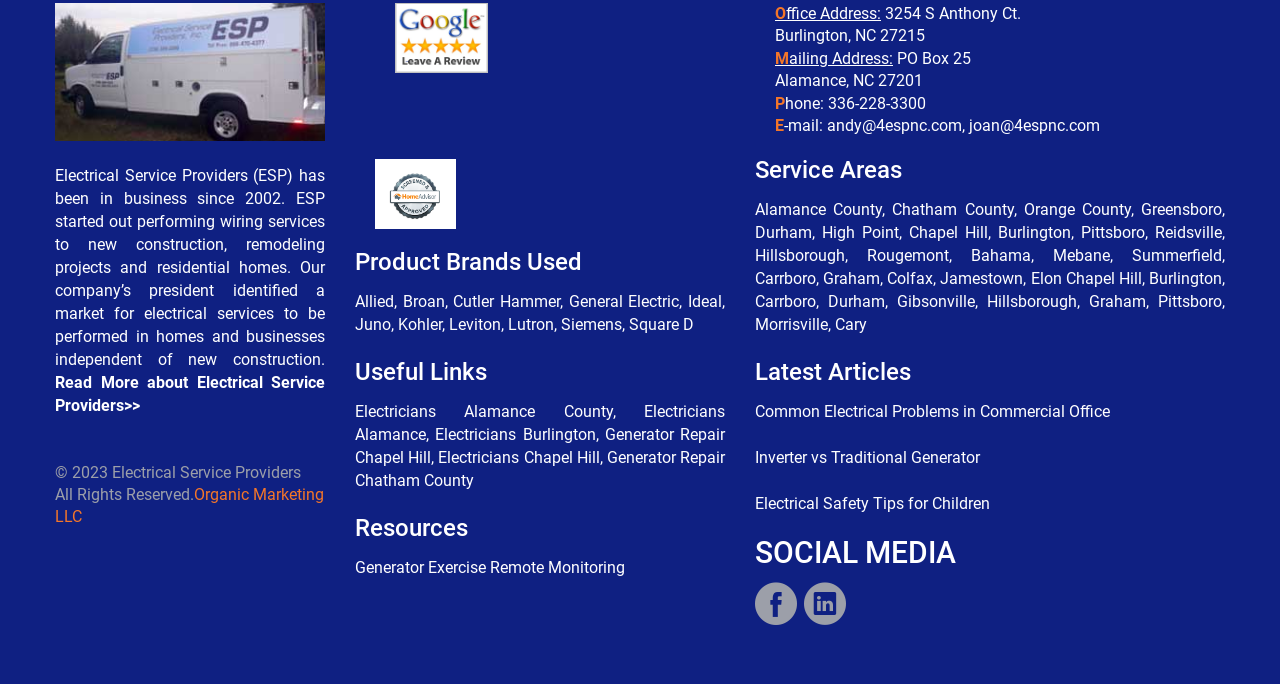Using the details from the image, please elaborate on the following question: What is the service area of the company?

The service areas of the company are listed under the heading 'Service Areas', which includes Alamance County, Chatham County, Orange County, Greensboro, Durham, High Point, Chapel Hill, Burlington, Pittsboro, Reidsville, Hillsborough, Rougemont, Bahama, Mebane, Summerfield, Carrboro, Graham, Colfax, Jamestown, Elon, and others.